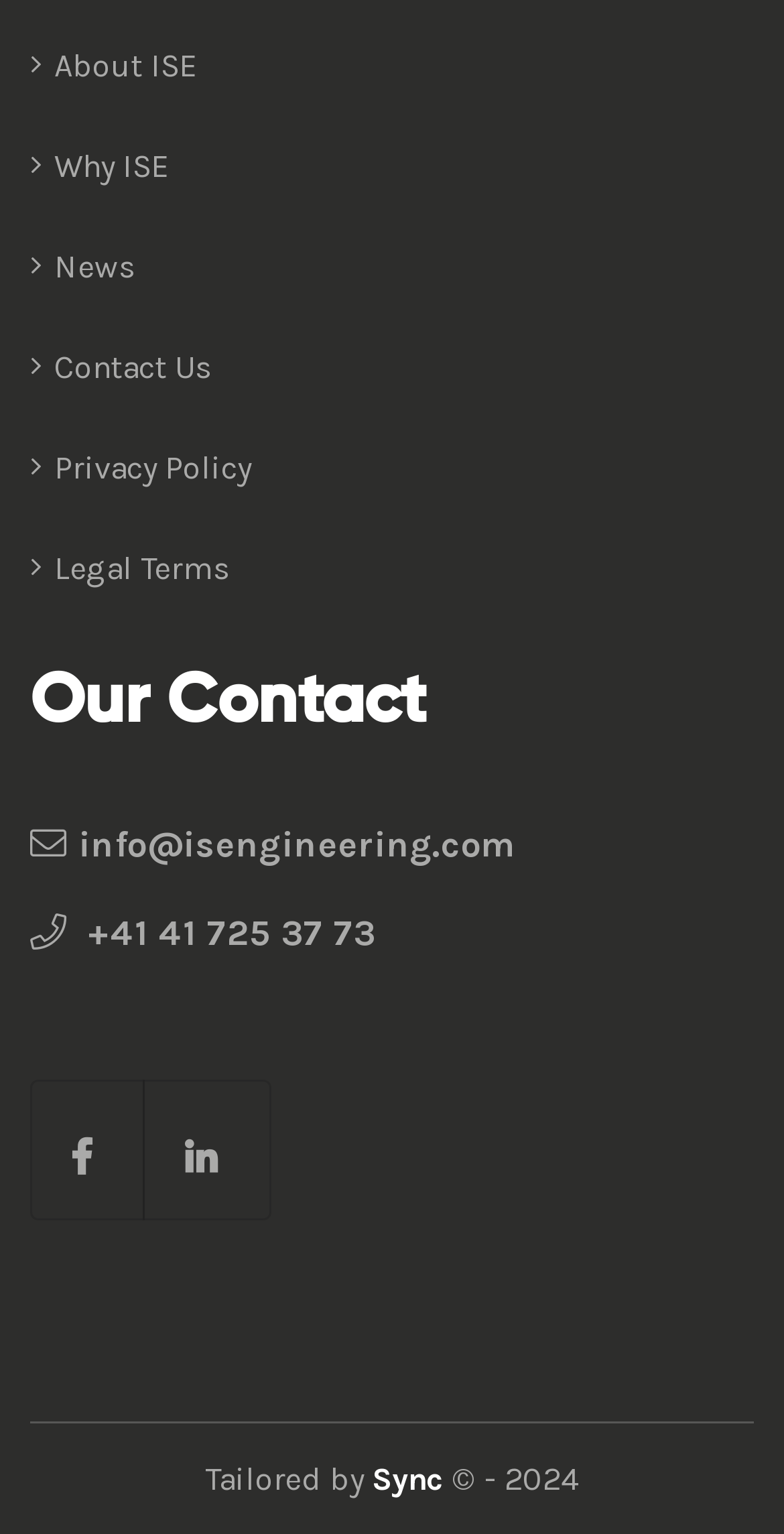Please determine the bounding box coordinates, formatted as (top-left x, top-left y, bottom-right x, bottom-right y), with all values as floating point numbers between 0 and 1. Identify the bounding box of the region described as: info@isengineering.com

[0.038, 0.527, 0.656, 0.575]